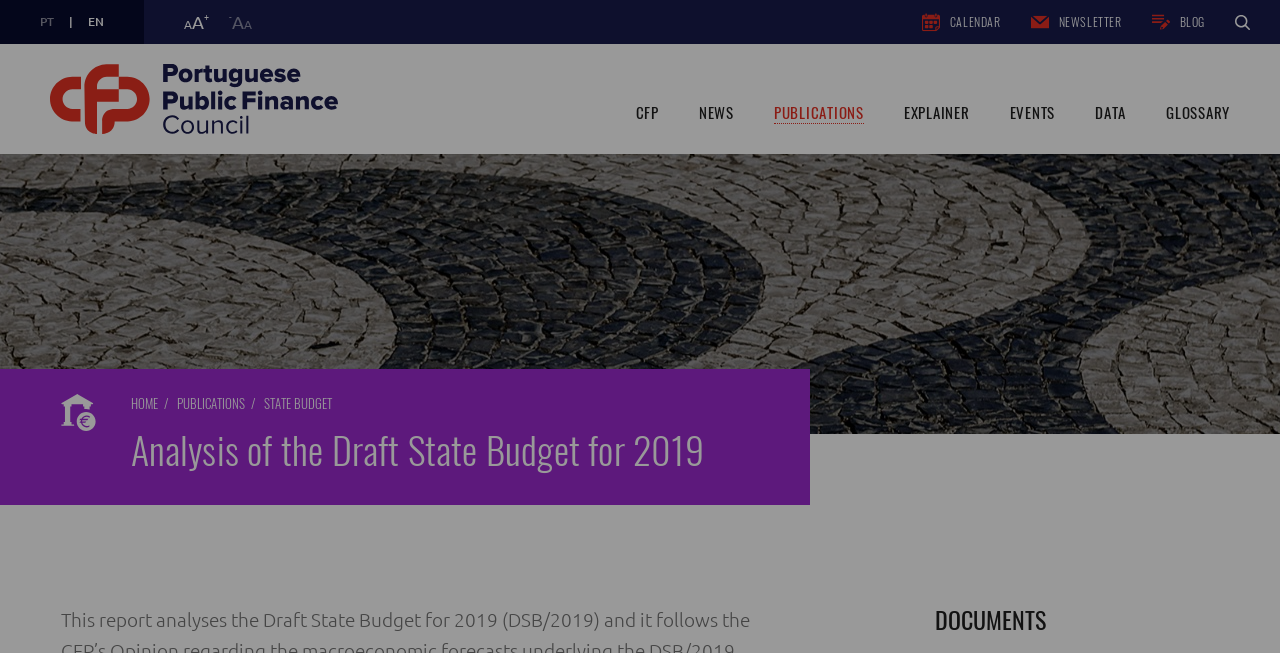Give a comprehensive overview of the webpage, including key elements.

The webpage is about the "Analysis of the Draft State Budget for 2019" by the Portuguese Public Finance Council. At the top left corner, there are language options, including "PT" (Português) and "EN" (English), with their corresponding abbreviations. Next to the language options, there are buttons to increase and decrease the font size.

On the top right corner, there are links to "CALENDAR", "NEWSLETTER", and "BLOG", each accompanied by an image. There is also a search icon at the top right corner.

Below the top navigation bar, there is a large image that spans the entire width of the page, likely a header image for the publication. Below the image, there is a navigation menu with links to "CFP", "NEWS", "PUBLICATIONS", "EXPLAINER", "EVENTS", "DATA", and "GLOSSARY".

On the left side of the page, there is a link to "HOME" and a breadcrumb trail showing the current location, "PUBLICATIONS" > "STATE BUDGET". The main content of the page is headed by a title "Analysis of the Draft State Budget for 2019", which is followed by the report's content.

At the bottom of the page, there is a heading "DOCUMENTS", which may indicate a section for downloading or accessing related documents.